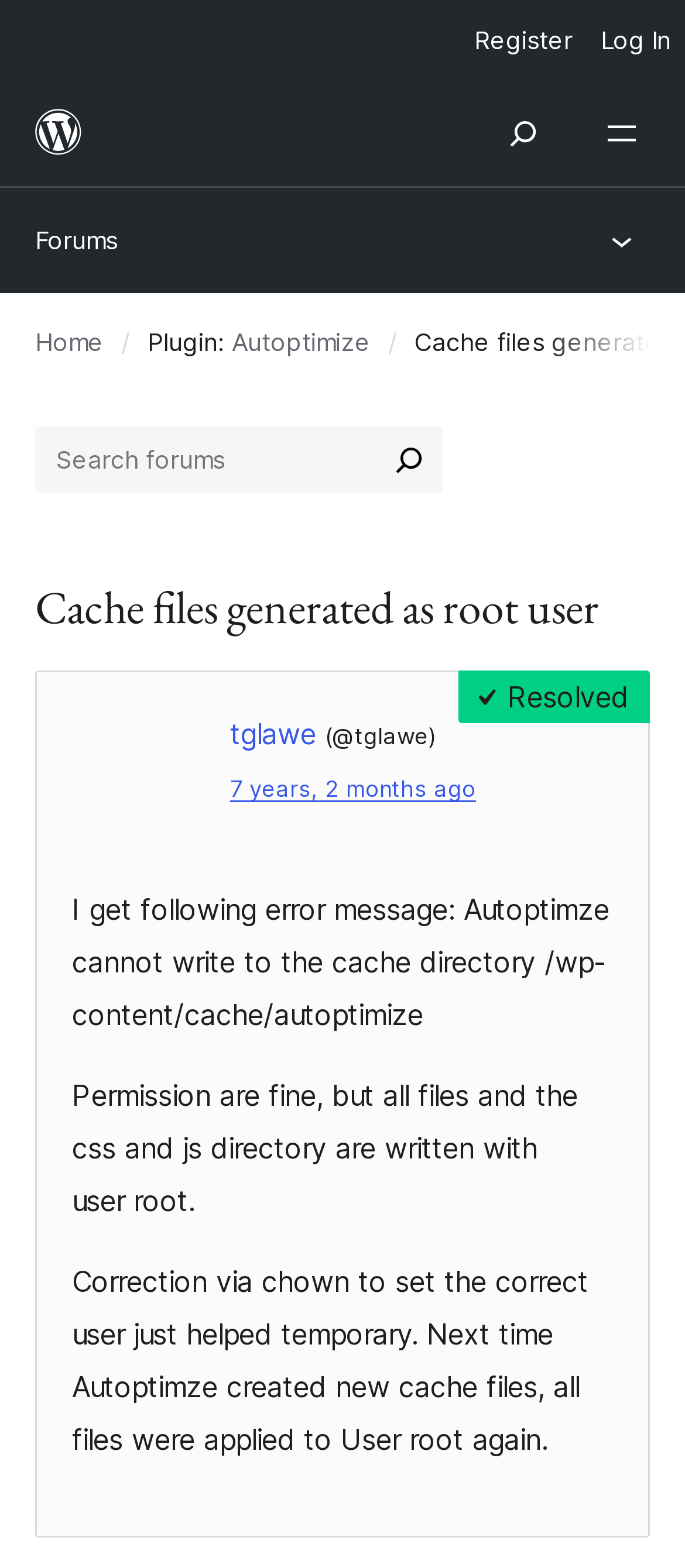Refer to the image and provide an in-depth answer to the question:
Who is the author of the thread?

I found the answer by looking at the link element with the text 'tglawe', which suggests that it is the author of the thread.